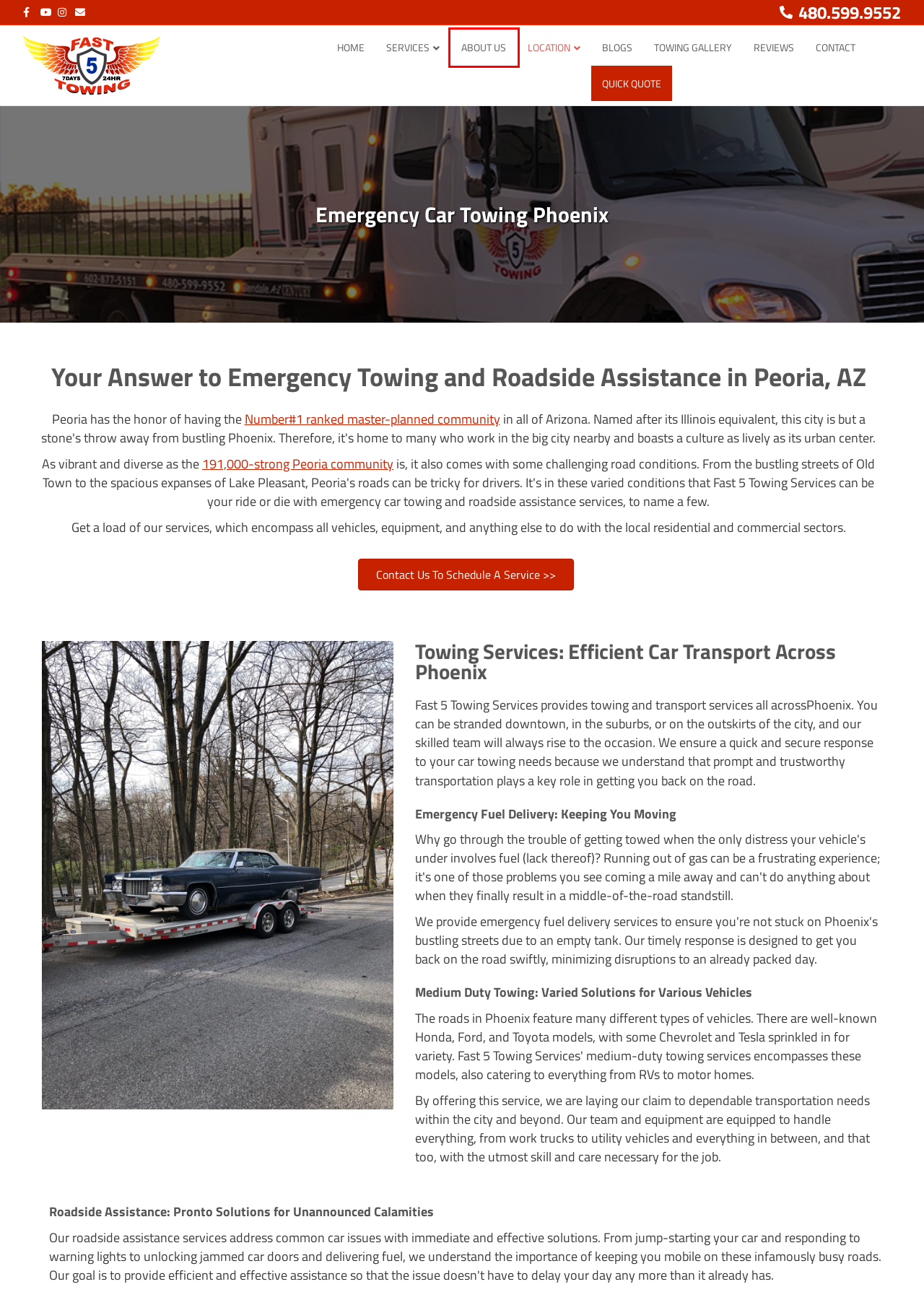You are given a screenshot of a webpage with a red rectangle bounding box around an element. Choose the best webpage description that matches the page after clicking the element in the bounding box. Here are the candidates:
A. Fast 5 Towing Gallery - Fast 5 Towing
B. Glendale Towing Company | Glendale Towing Services - Fast 5 Towing
C. Goodyear Towing Service - Fast 5 Towing
D. Fast 5 Towing - Blogs
E. Quick Quote - Fast 5 Towing
F. About Us - Fast 5 Towing
G. Ranking Arizona: Top 10 master-planned communities for 2022 - AZ Big Media
H. Contact Us - Fast 5 Towing

F